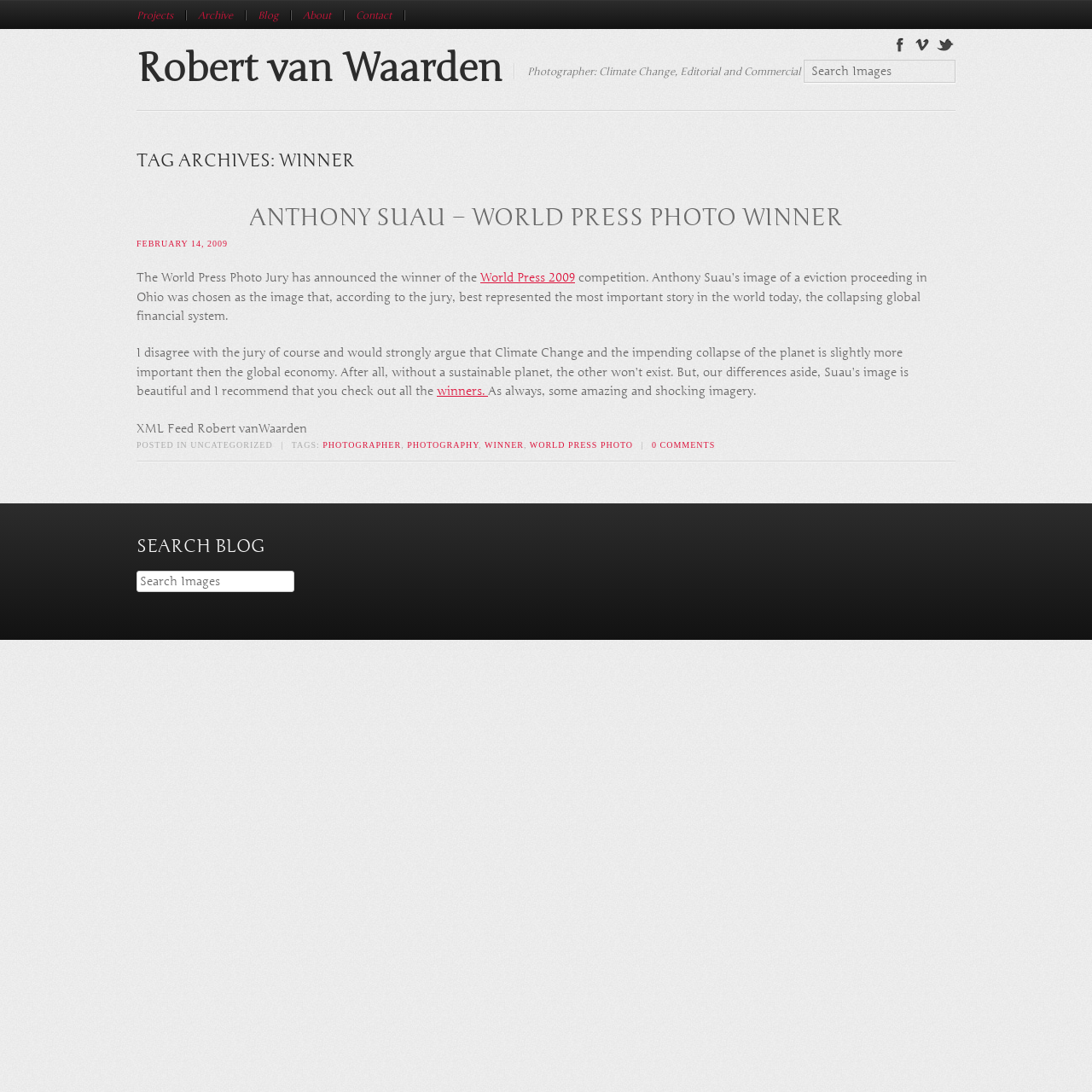Create a detailed summary of the webpage's content and design.

This webpage is about Robert van Waarden, a photographer who focuses on climate change, editorial, and commercial photography. At the top, there is a menu with links to "Projects", "Archive", "Blog", "About", and "Contact". Below the menu, there is a heading with the photographer's name and a brief description of his work.

On the left side of the page, there is a section with social media links to Facebook, Vimeo, and Twitter. Next to the social media links, there is a search bar with a placeholder text "Search Search" and a "Search" button.

The main content of the page is an article about Anthony Suau, a World Press Photo winner. The article has a heading with the title of the post, followed by a link to the post date. The article text discusses the winner of the World Press Photo competition and the photographer's disagreement with the jury's choice. The text also includes links to related topics, such as "World Press 2009" and "winners".

Below the article, there is a footer section with links to categories, tags, and a comment section. The categories and tags include "Photographer", "Photography", "Winner", and "World Press Photo". The comment section shows "0 COMMENTS".

On the right side of the page, there is a section with a heading "Post navigation" and a search bar with a placeholder text "Search".